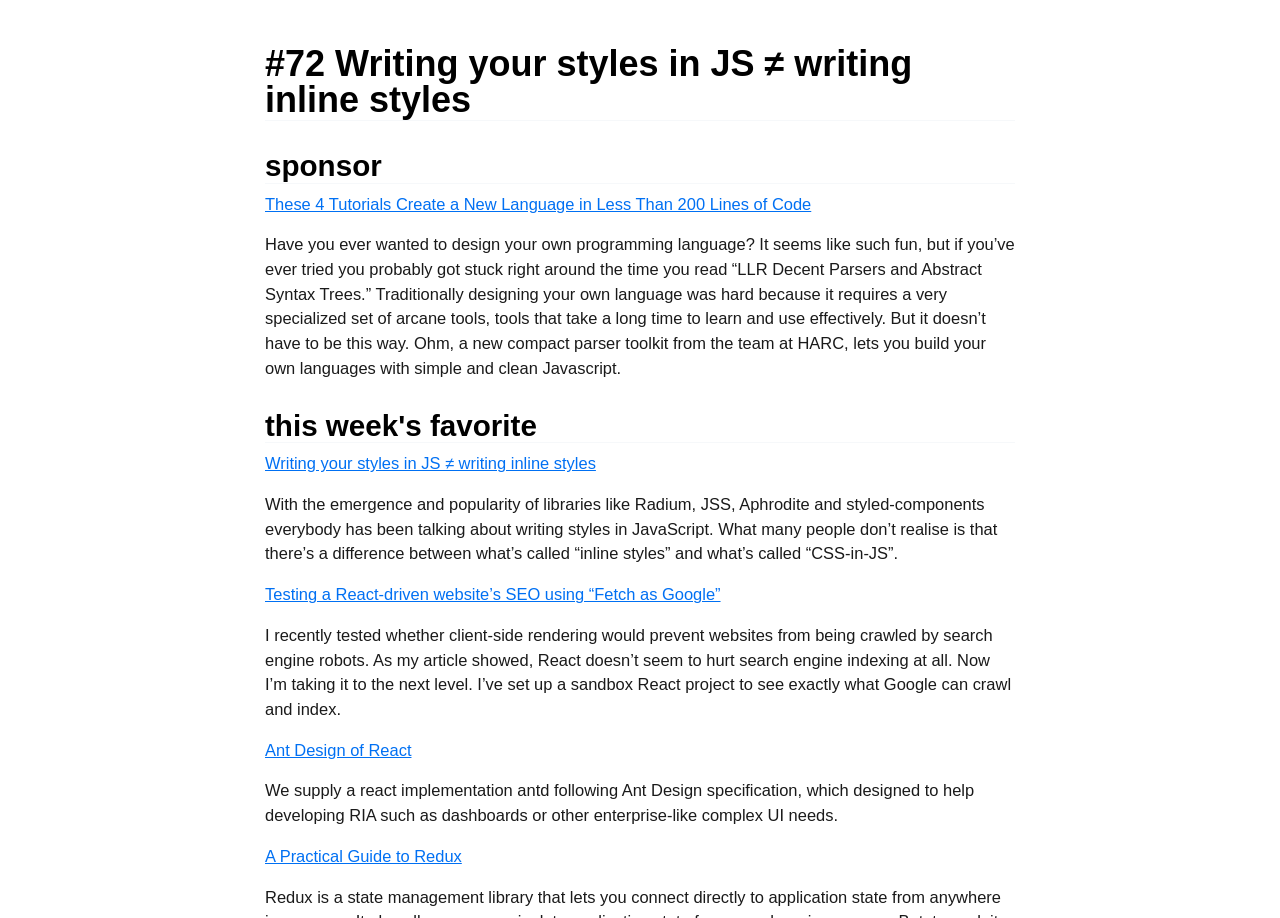What is the topic of the article 'Testing a React-driven website’s SEO using “Fetch as Google”'?
Please answer the question with a detailed and comprehensive explanation.

The article 'Testing a React-driven website’s SEO using “Fetch as Google”' is about testing the search engine optimization (SEO) of websites built with React, specifically using the 'Fetch as Google' tool.